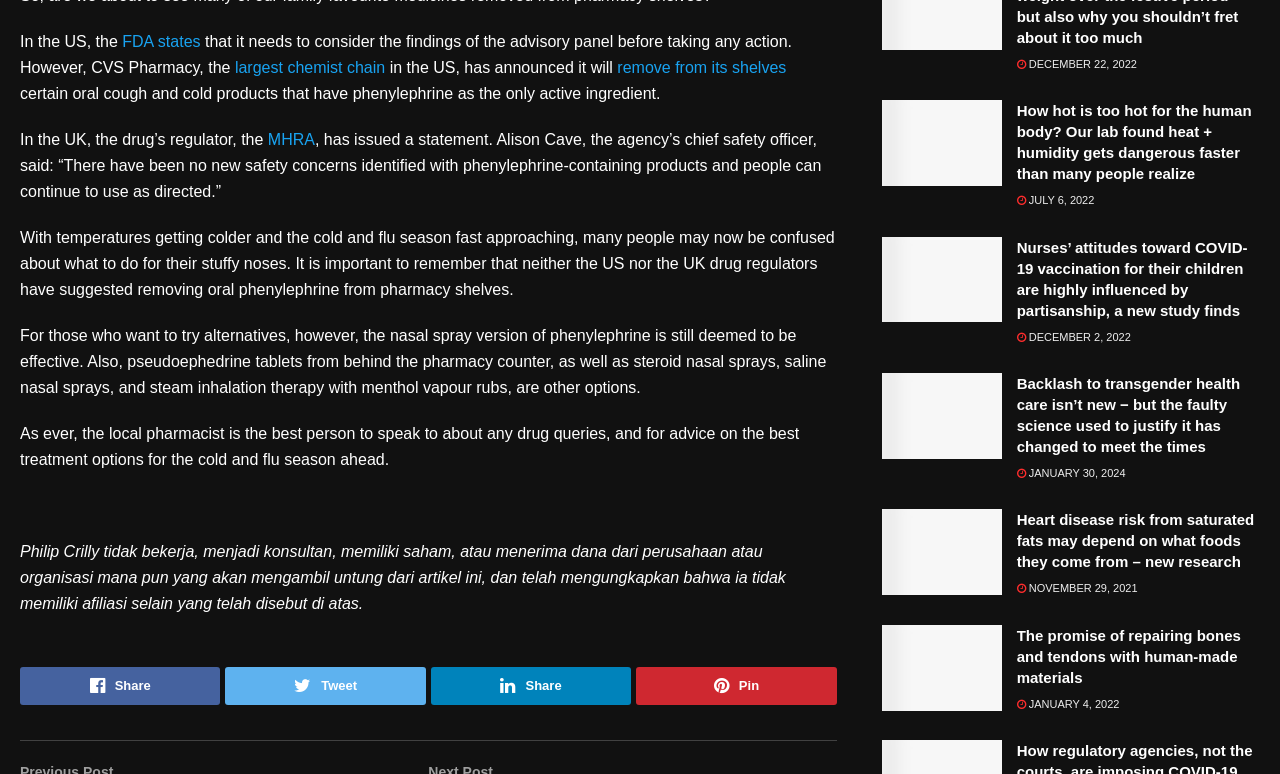Provide the bounding box coordinates for the specified HTML element described in this description: "Share". The coordinates should be four float numbers ranging from 0 to 1, in the format [left, top, right, bottom].

[0.337, 0.862, 0.493, 0.911]